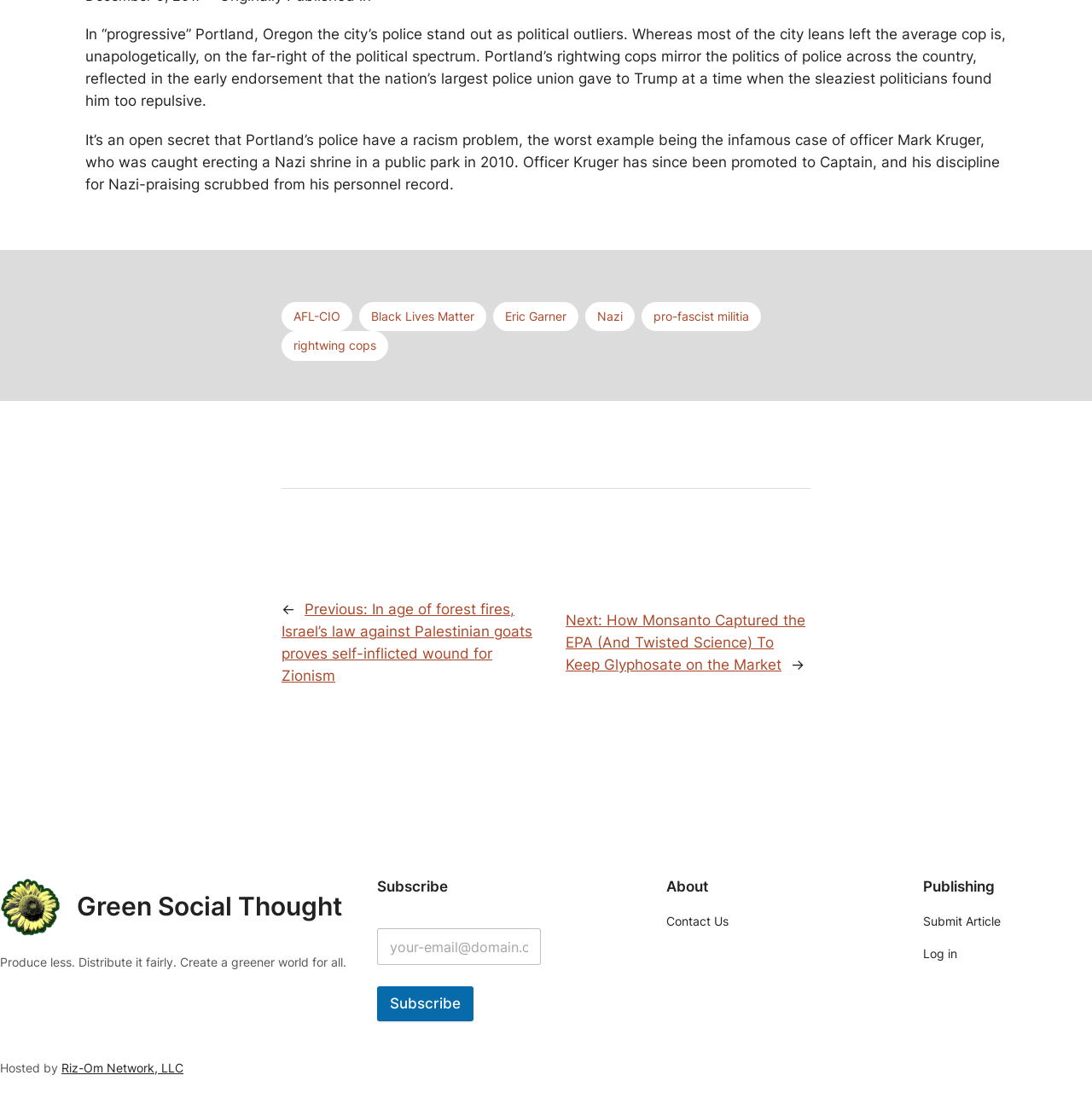Please determine the bounding box coordinates for the UI element described here. Use the format (top-left x, top-left y, bottom-right x, bottom-right y) with values bounded between 0 and 1: Black Lives Matter

[0.329, 0.272, 0.445, 0.298]